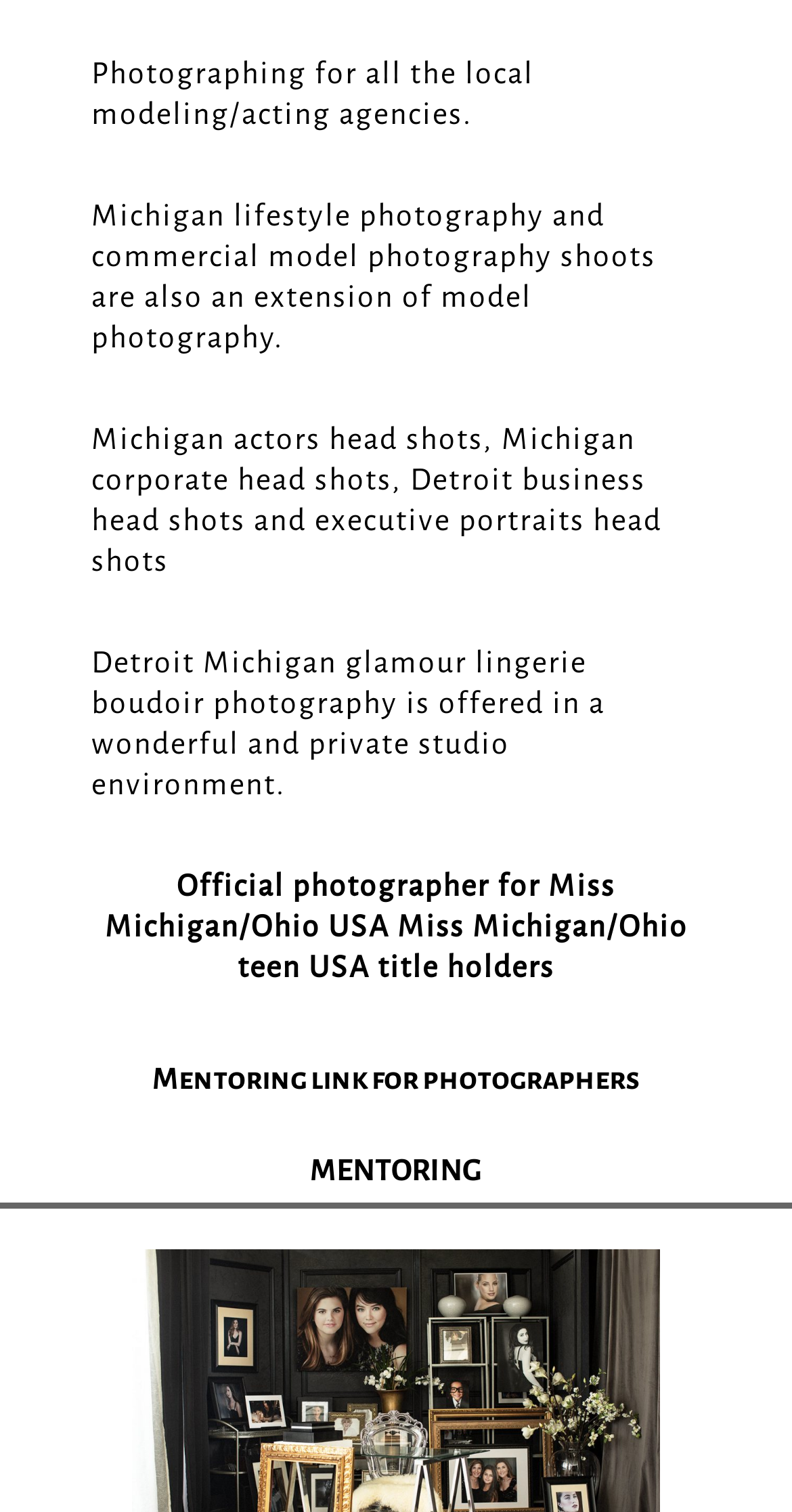Please predict the bounding box coordinates (top-left x, top-left y, bottom-right x, bottom-right y) for the UI element in the screenshot that fits the description: Michigan actors head shots,

[0.115, 0.279, 0.623, 0.301]